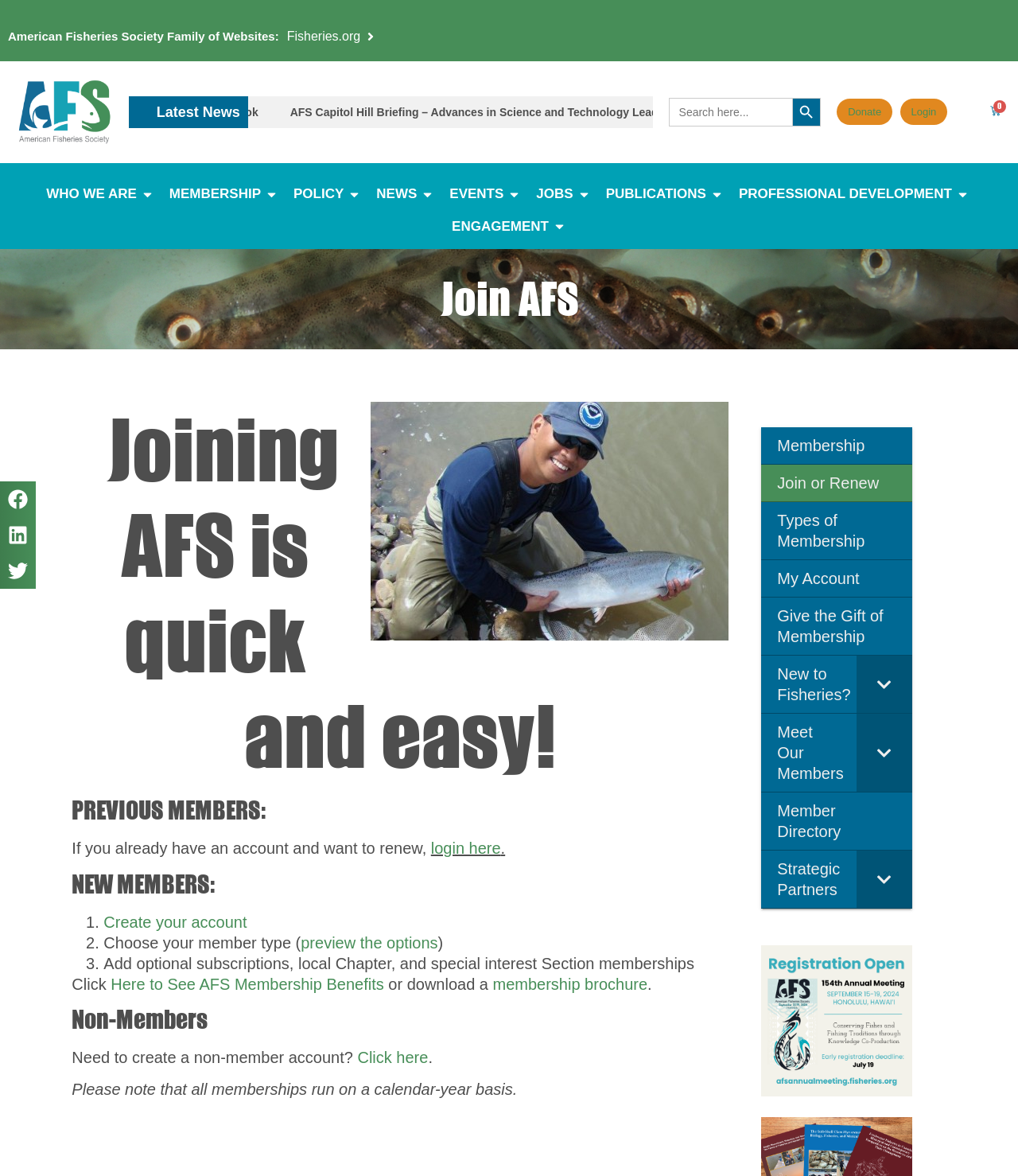Refer to the image and answer the question with as much detail as possible: How do I join AFS?

I found the answer by looking at the section 'NEW MEMBERS:' on the webpage, which provides a step-by-step guide on how to join AFS. The first step is to 'Create your account', which is a link that can be clicked to start the membership process.